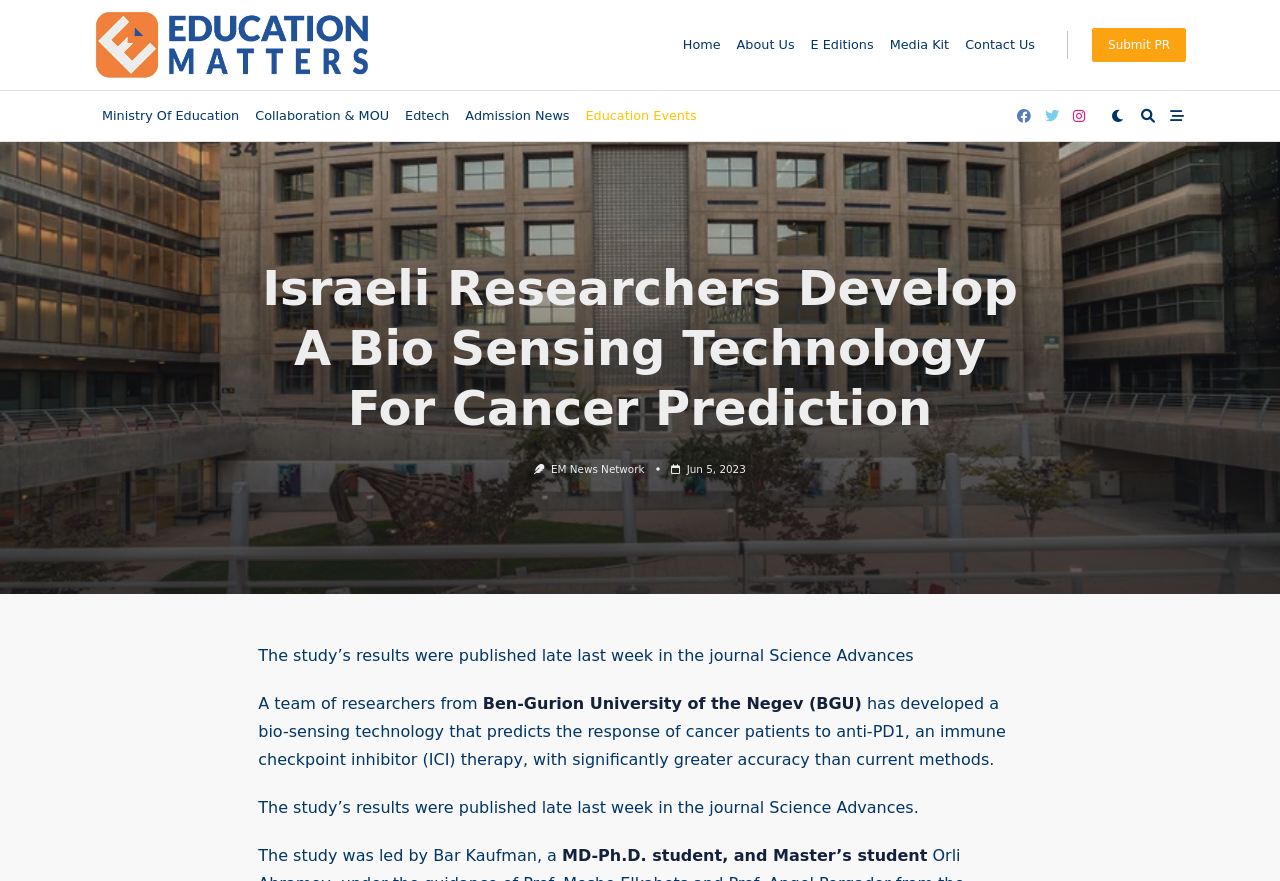Identify the bounding box coordinates of the clickable region required to complete the instruction: "View E Editions". The coordinates should be given as four float numbers within the range of 0 and 1, i.e., [left, top, right, bottom].

[0.627, 0.026, 0.689, 0.077]